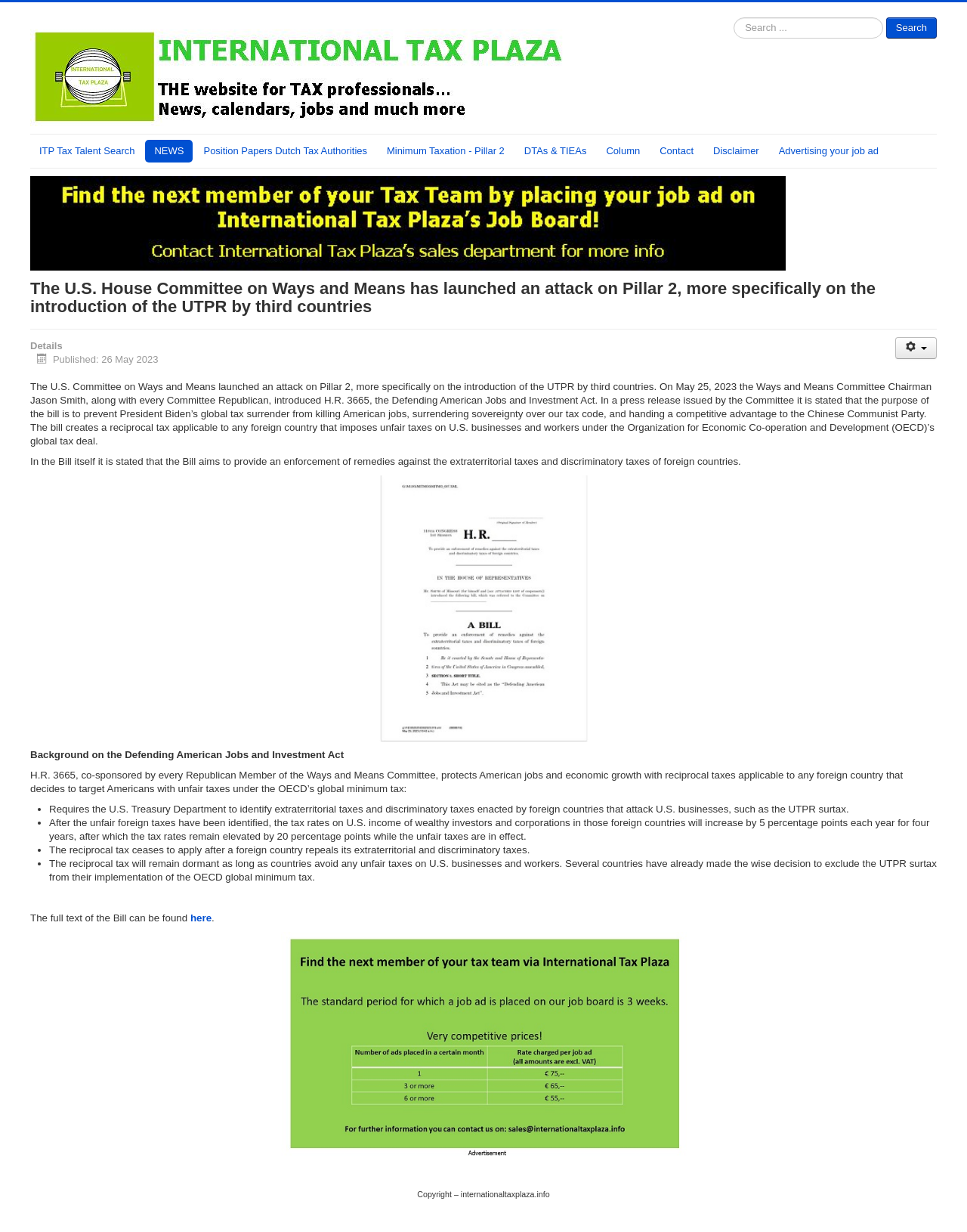What is the reciprocal tax applicable to?
Please analyze the image and answer the question with as much detail as possible.

The question can be answered by reading the section 'Background on the Defending American Jobs and Investment Act', which states that the reciprocal tax is applicable to 'any foreign country that decides to target Americans with unfair taxes under the OECD’s global minimum tax'.